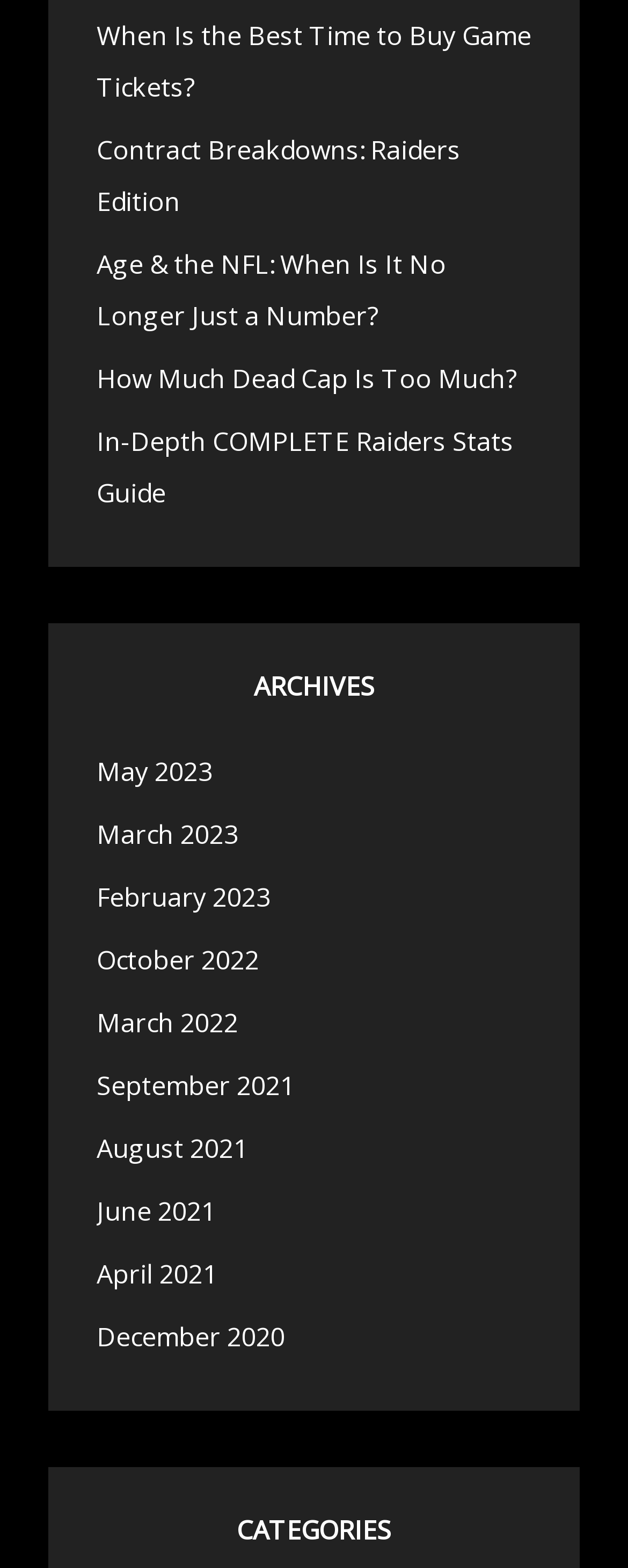Pinpoint the bounding box coordinates of the clickable area necessary to execute the following instruction: "Check out the Contract Breakdowns: Raiders Edition". The coordinates should be given as four float numbers between 0 and 1, namely [left, top, right, bottom].

[0.154, 0.084, 0.733, 0.14]